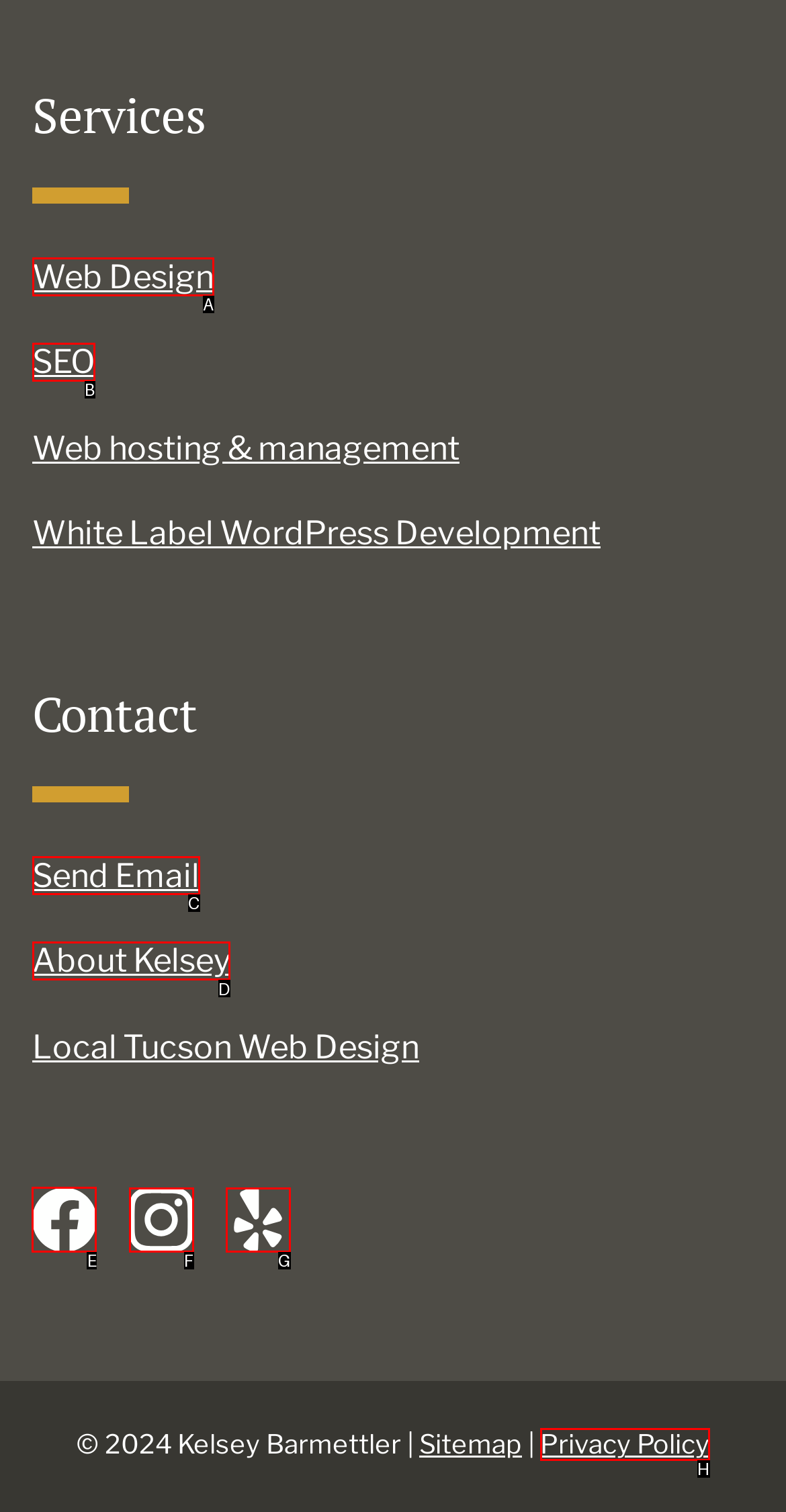Tell me which one HTML element I should click to complete the following task: Follow on Facebook Answer with the option's letter from the given choices directly.

E